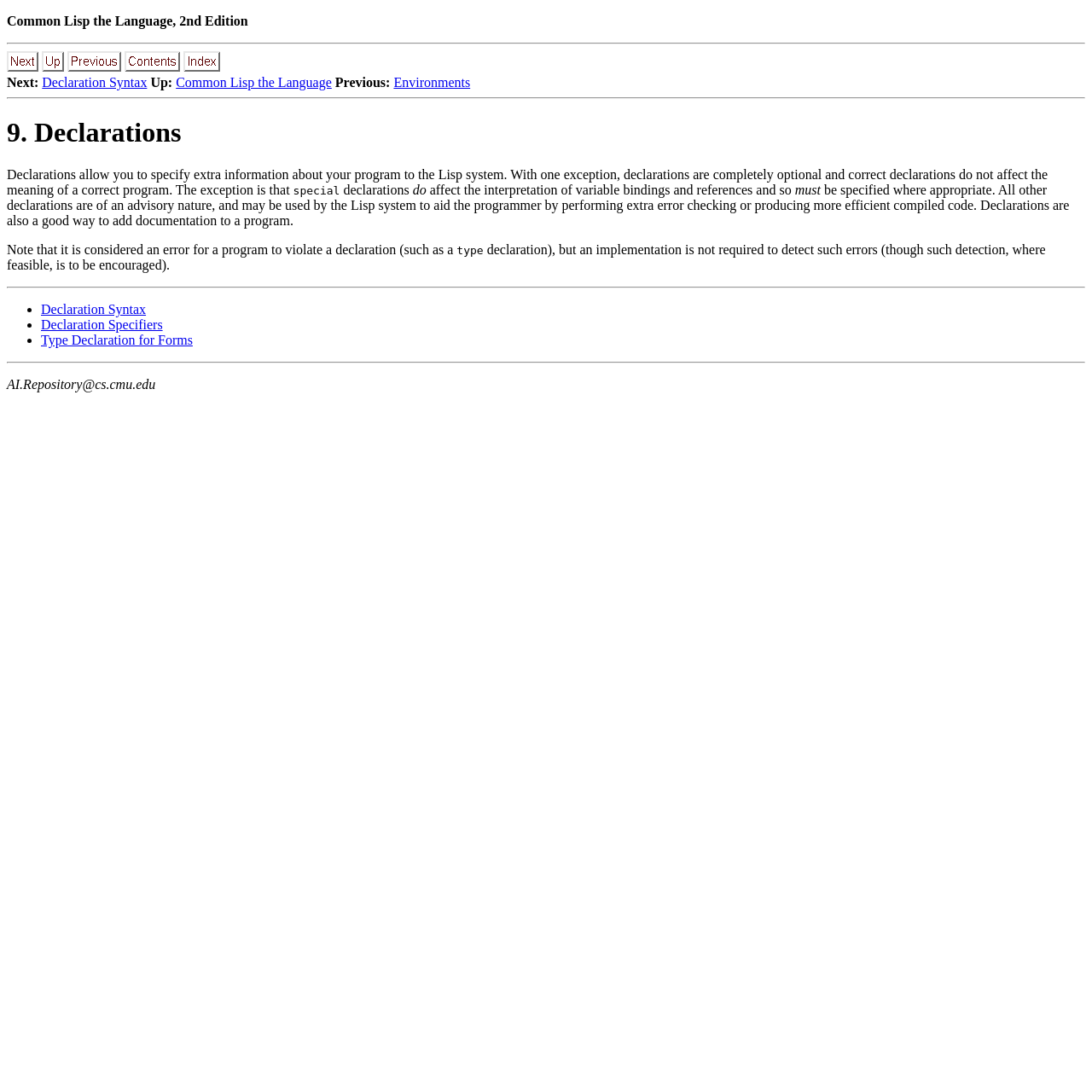Kindly determine the bounding box coordinates for the clickable area to achieve the given instruction: "go to up level".

[0.038, 0.055, 0.059, 0.068]